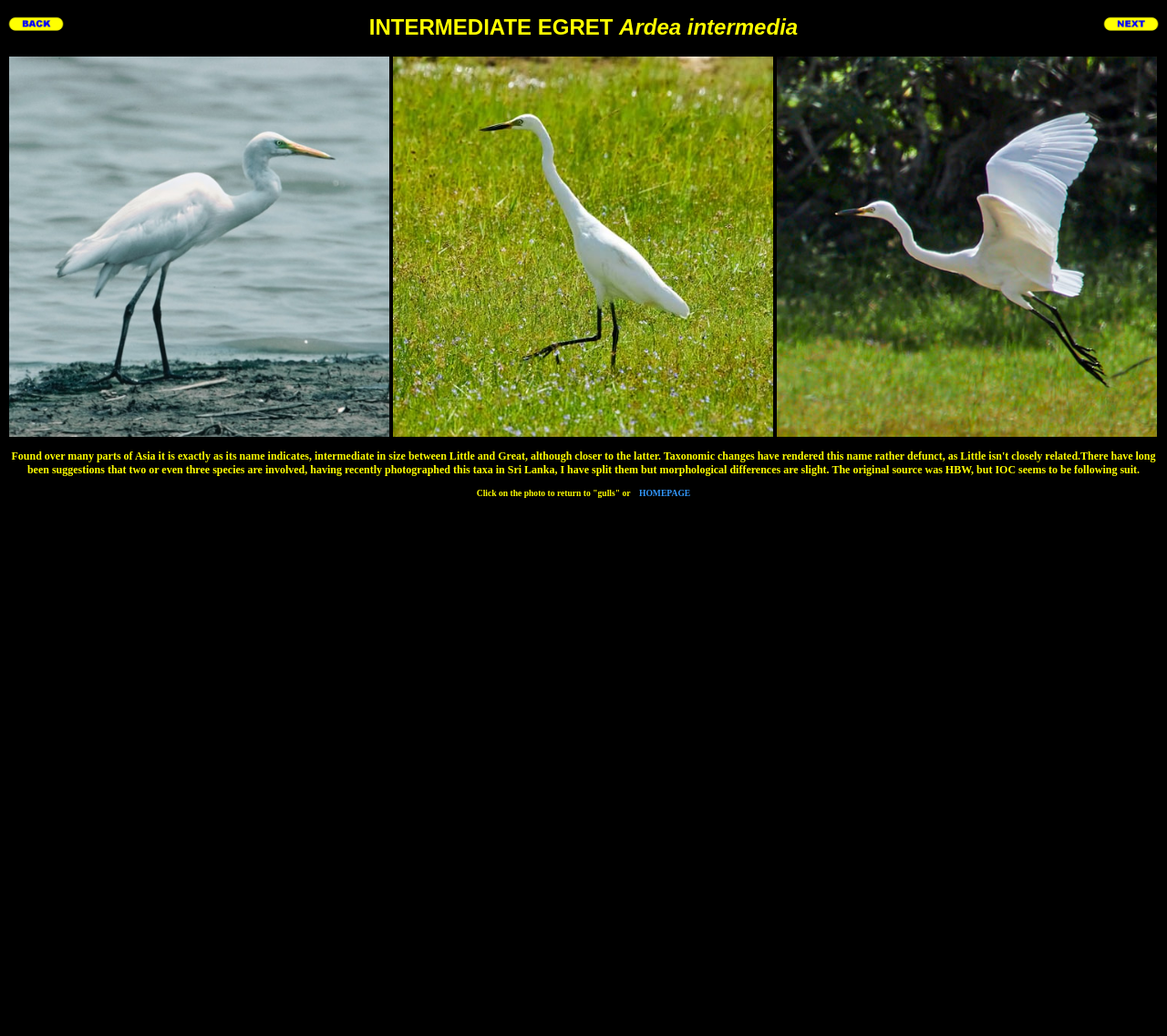Given the element description HOMEPAGE, specify the bounding box coordinates of the corresponding UI element in the format (top-left x, top-left y, bottom-right x, bottom-right y). All values must be between 0 and 1.

[0.548, 0.471, 0.592, 0.481]